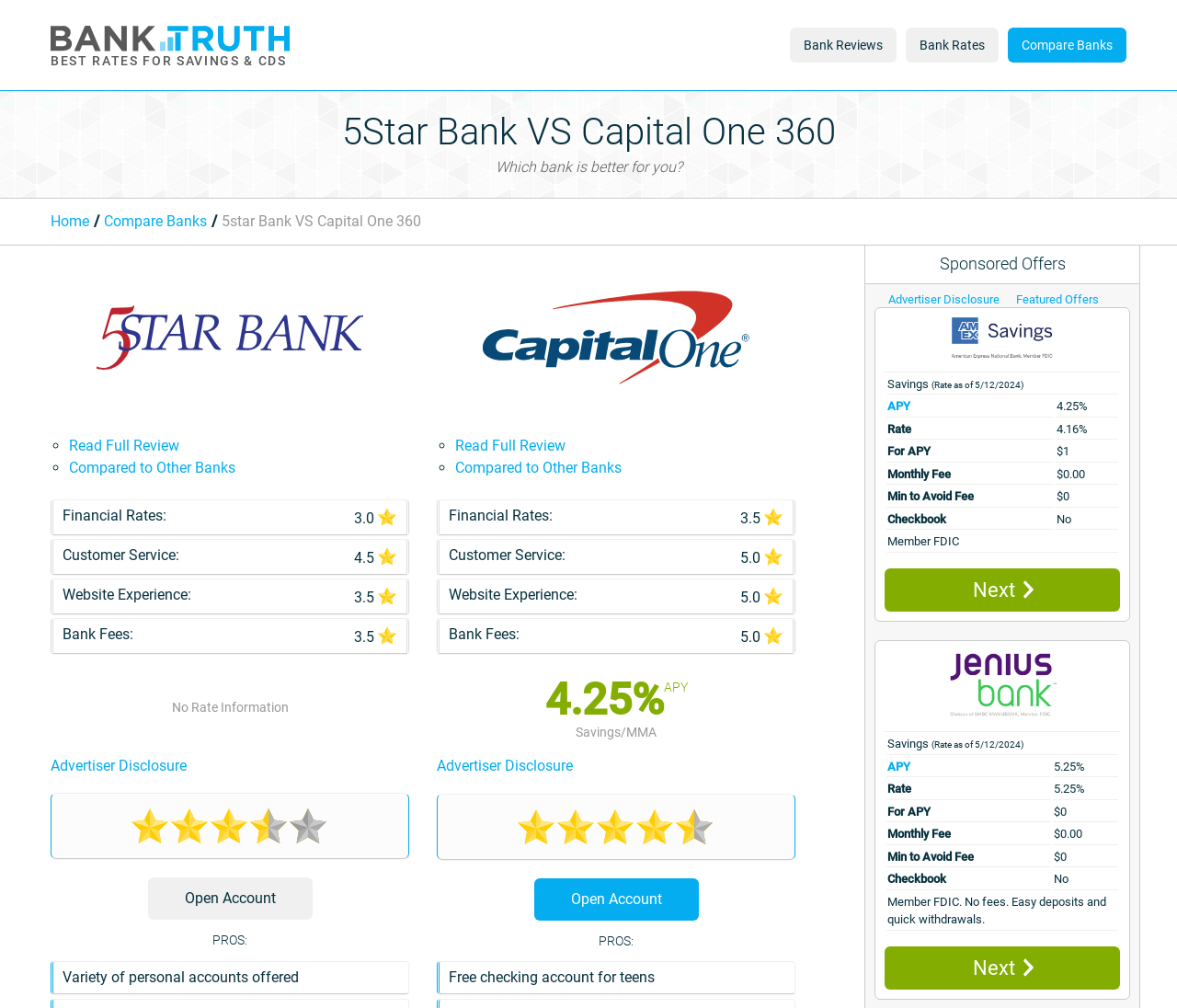Create a detailed narrative describing the layout and content of the webpage.

This webpage compares 5Star Bank with Capital One 360, providing an in-depth analysis to help users decide which bank is better for them. At the top, there is a heading "5Star Bank VS Capital One 360" followed by a subheading "Which bank is better for you?".

On the left side, there is a navigation menu with links to "Bank Reviews", "Bank Rates", and "Compare Banks". Below this menu, there is a logo of 5Star Bank and a brief overview of the bank, including its financial rates, customer service, website experience, and bank fees, each with a rating represented by star icons.

On the right side, there is a similar overview of Capital One 360, with its logo and ratings for financial rates, customer service, website experience, and bank fees. Both banks' overviews are structured similarly, making it easy to compare them.

Further down the page, there are sections highlighting the pros of each bank, with bullet points listing the advantages of each. Below these sections, there are calls-to-action to open an account with either bank.

In the lower section of the page, there is a table comparing the savings rates of various banks, including 5Star Bank and Capital One 360. The table displays the APY and rate for each bank, making it easy to compare their savings offerings.

Finally, there is a section titled "Sponsored Offers" with a featured offer from American Express and a table displaying more offers from other banks.